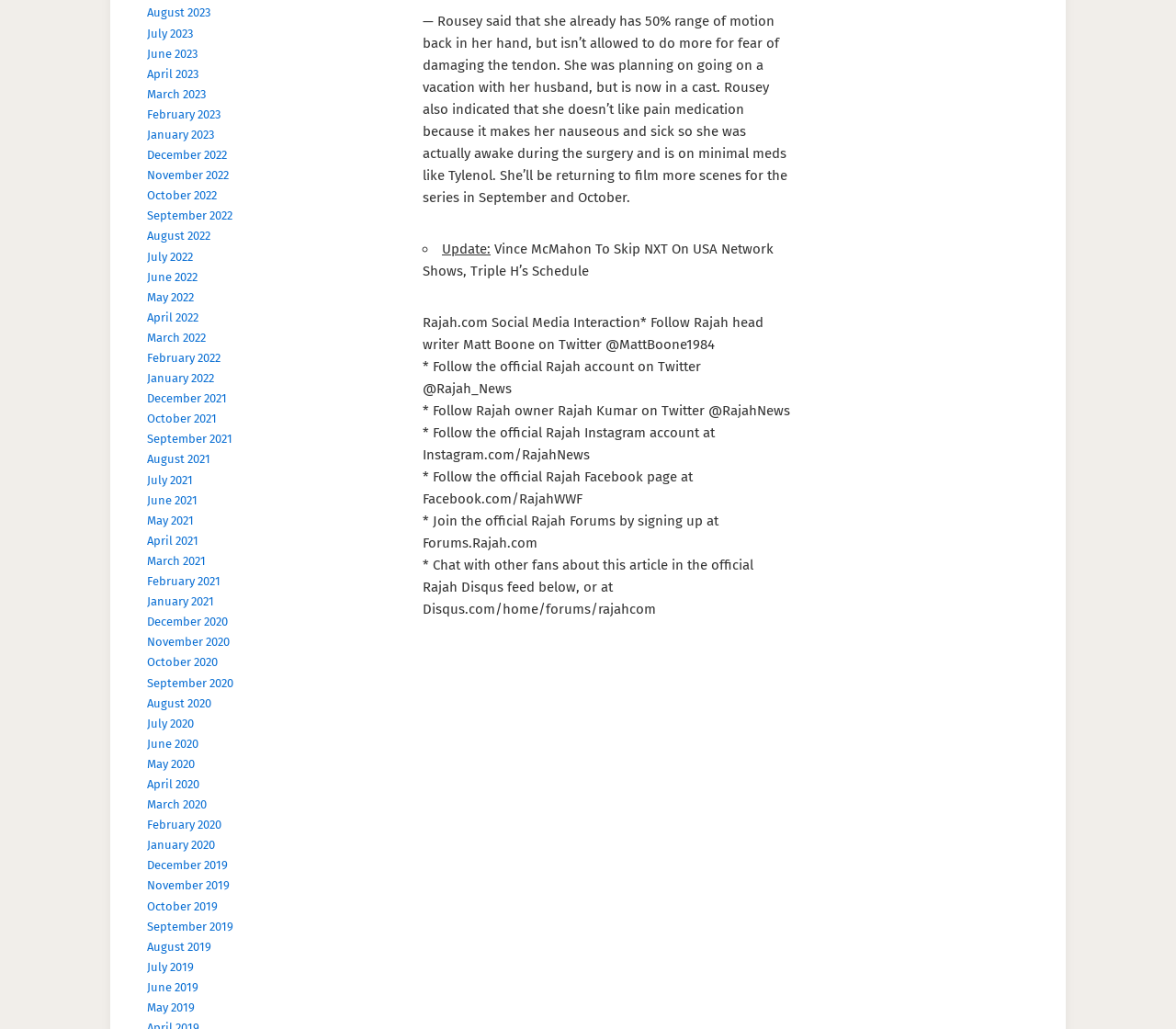With reference to the image, please provide a detailed answer to the following question: How many social media platforms are mentioned on the webpage?

I counted the number of social media platforms mentioned in the StaticText elements, including Twitter, Instagram, Facebook, and Disqus, and found a total of 5 platforms.